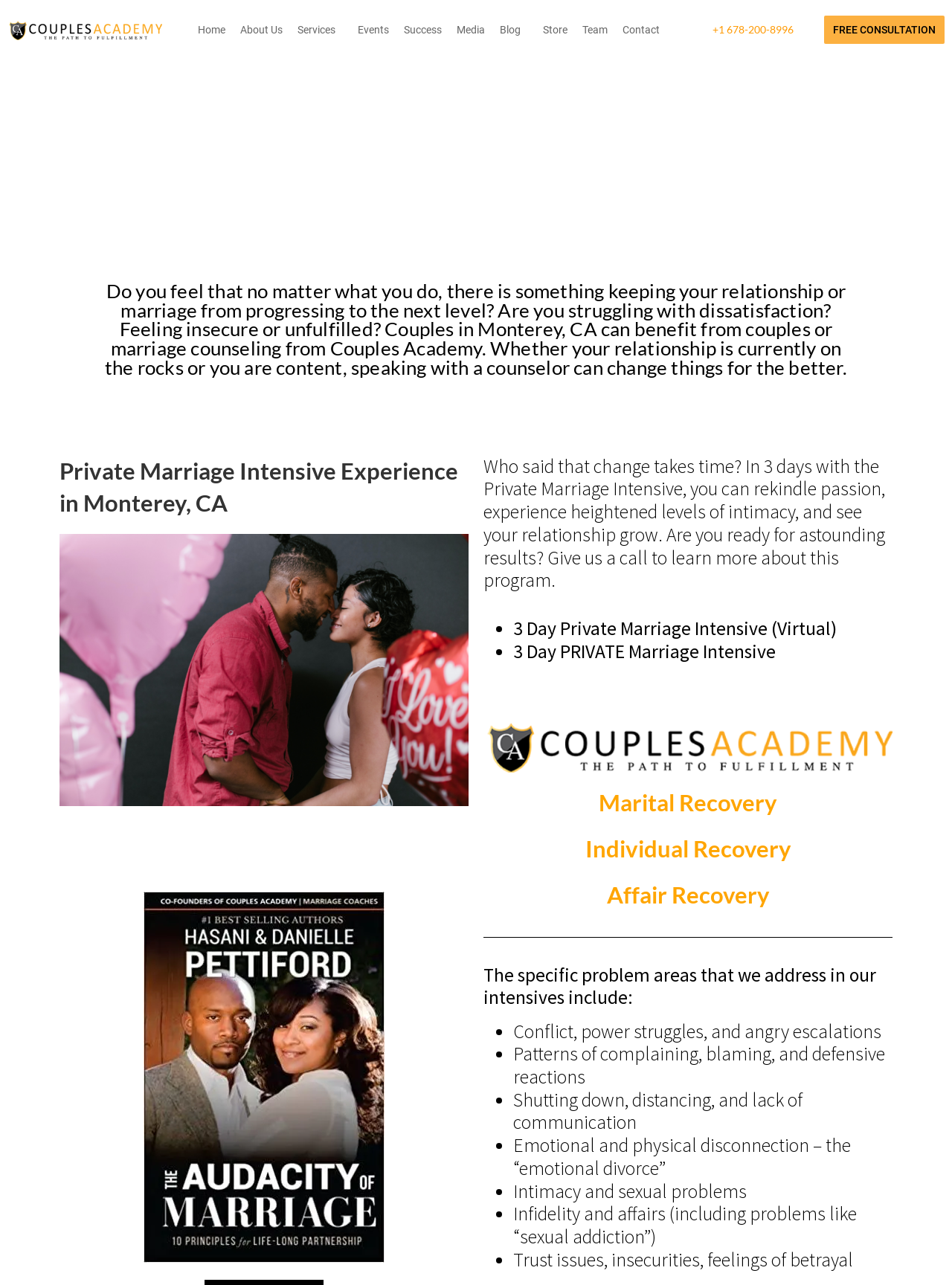What is the phone number on the webpage?
Answer the question using a single word or phrase, according to the image.

+1 678-200-8996